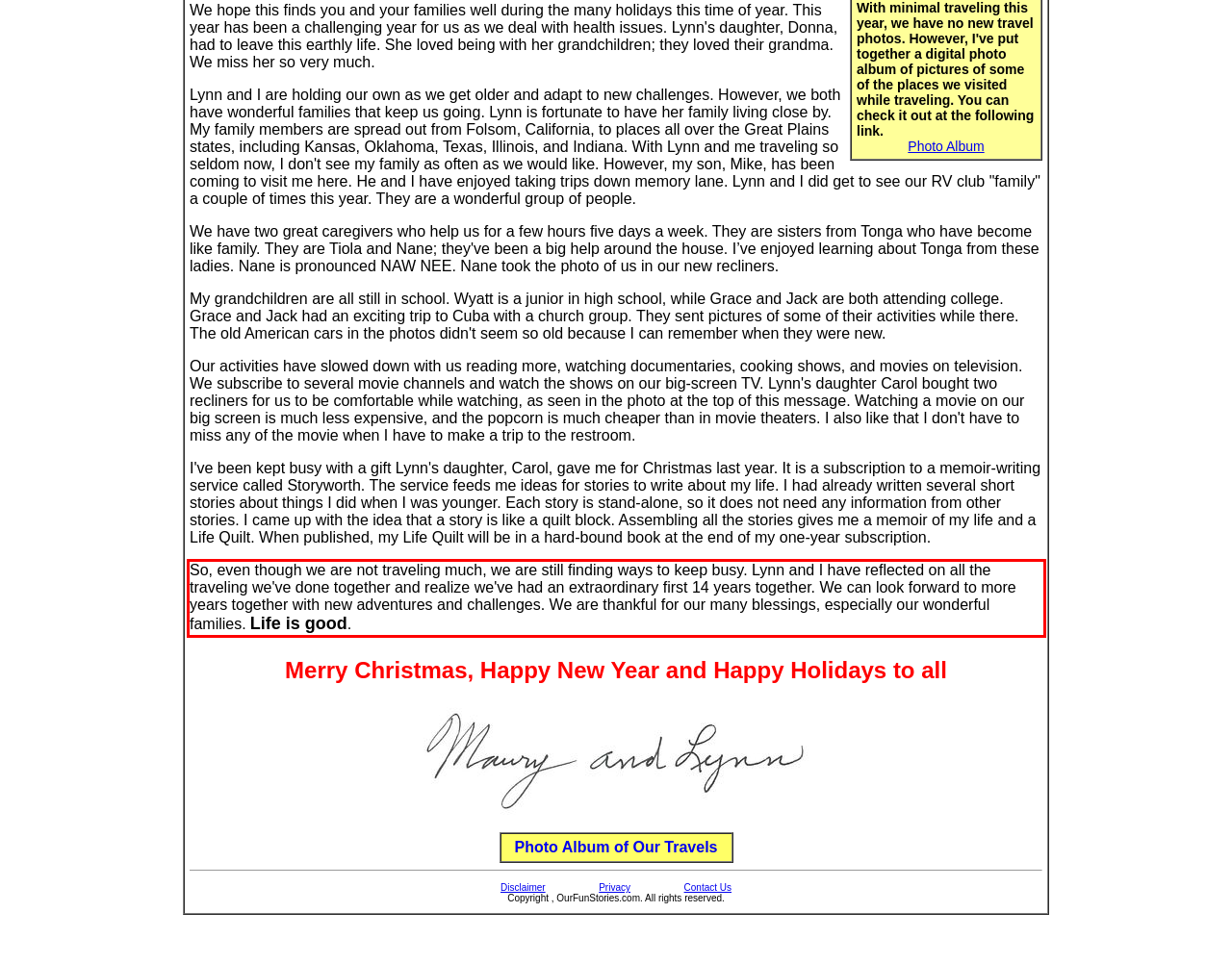Perform OCR on the text inside the red-bordered box in the provided screenshot and output the content.

So, even though we are not traveling much, we are still finding ways to keep busy. Lynn and I have reflected on all the traveling we've done together and realize we've had an extraordinary first 14 years together. We can look forward to more years together with new adventures and challenges. We are thankful for our many blessings, especially our wonderful families. Life is good.